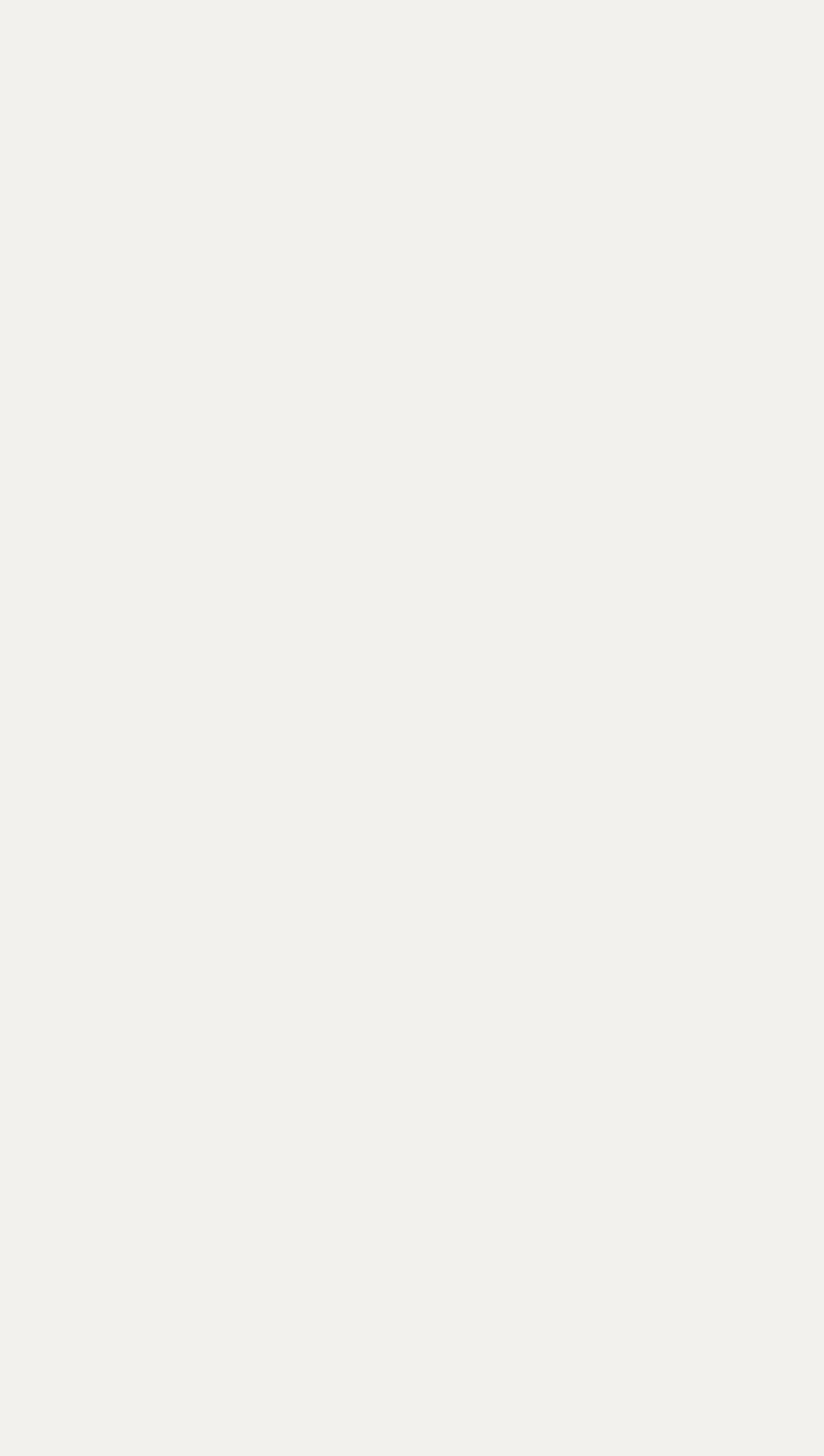Determine the bounding box coordinates of the area to click in order to meet this instruction: "Explore MI Hand & Wrist".

[0.108, 0.851, 0.377, 0.873]